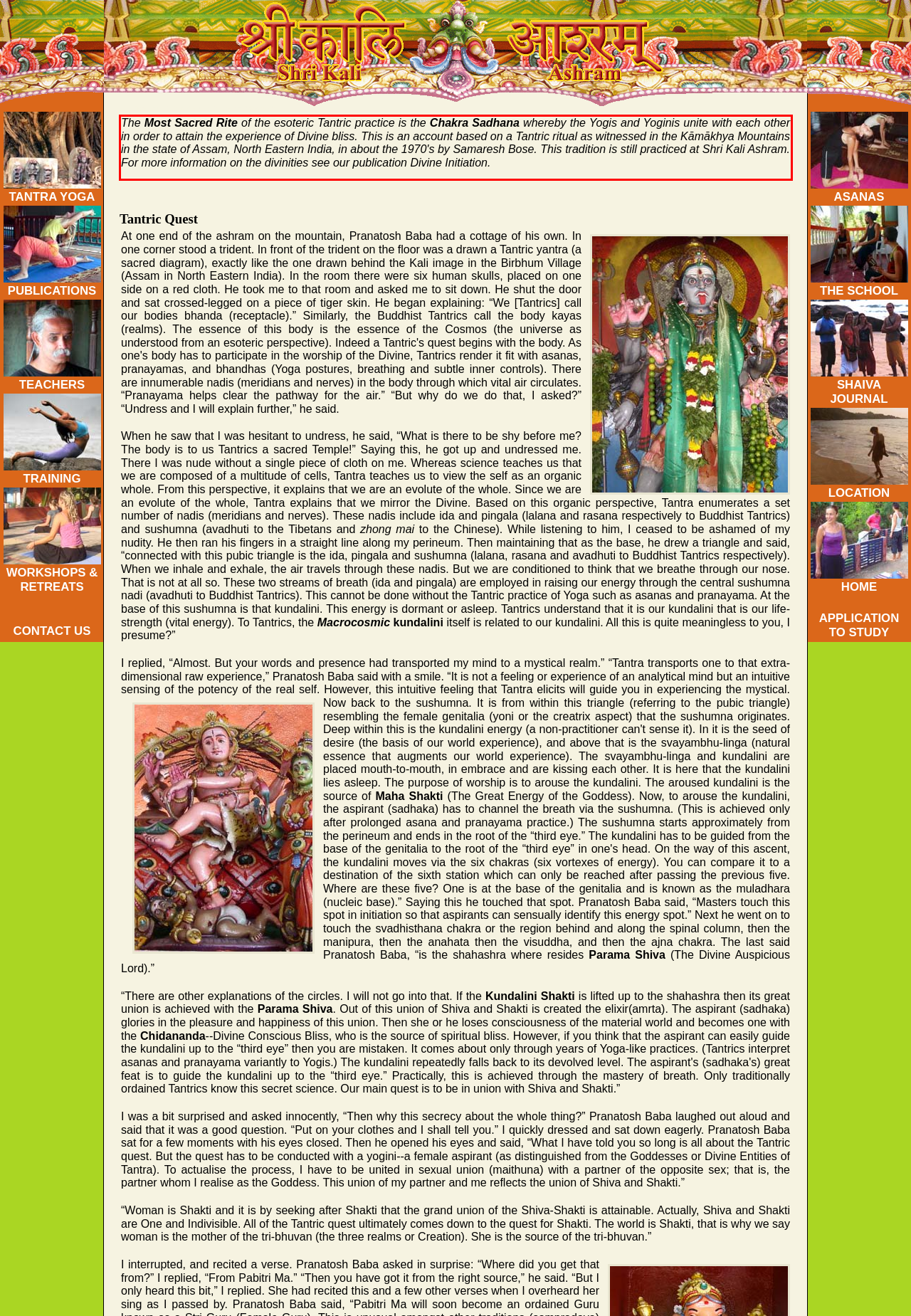The screenshot you have been given contains a UI element surrounded by a red rectangle. Use OCR to read and extract the text inside this red rectangle.

The Most Sacred Rite of the esoteric Tantric practice is the Chakra Sadhana whereby the Yogis and Yoginis unite with each other in order to attain the experience of Divine bliss. This is an account based on a Tantric ritual as witnessed in the Kāmākhya Mountains in the state of Assam, North Eastern India, in about the 1970's by Samaresh Bose. This tradition is still practiced at Shri Kali Ashram. For more information on the divinities see our publication Divine Initiation.